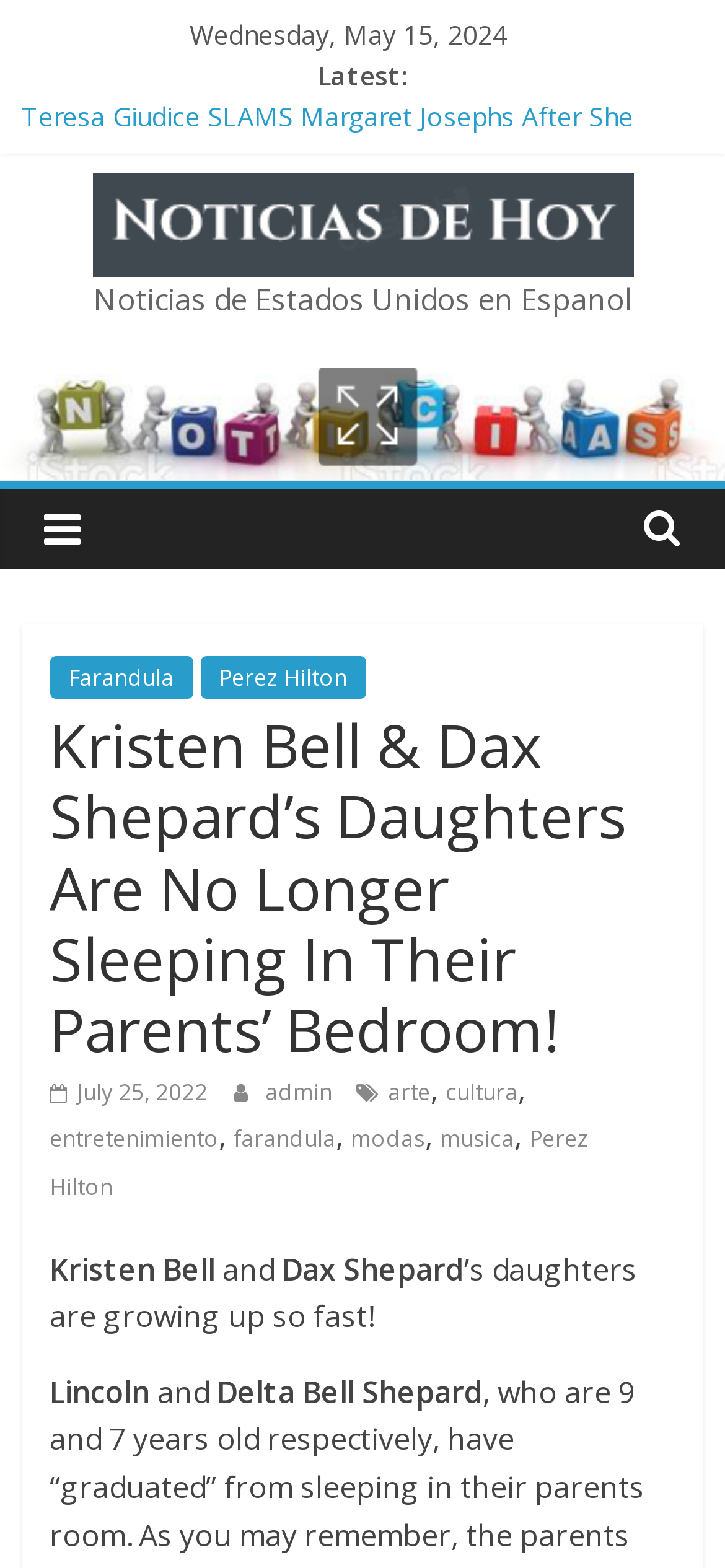Give a comprehensive overview of the webpage, including key elements.

This webpage appears to be a celebrity news article page. At the top, there is a date "Wednesday, May 15, 2024" and a label "Latest:". Below this, there are several news article links with attention-grabbing headlines, such as "Teresa Giudice SLAMS Margaret Josephs" and "Kyle Richards Confirms Mauricio Umansky Officially Moved Out". These links take up most of the top section of the page.

To the right of the news article links, there is a section with a heading "Noticias de Estados Unidos en Espanol" which translates to "News from the United States in Spanish". This section contains links to subcategories like "Farandula" and "Perez Hilton".

Below the news article links, there is a main article with a heading "Kristen Bell & Dax Shepard’s Daughters Are No Longer Sleeping In Their Parents’ Bedroom!". This article appears to be the main focus of the page. The article text is not fully provided in the accessibility tree, but it seems to discuss Kristen Bell and Dax Shepard's daughters growing up.

On the right side of the page, there are several links to categories like "arte", "cultura", "entretenimiento", and "modas", which are likely related to the celebrity news theme. There is also a link to "Perez Hilton" at the bottom of this section.

At the very bottom of the page, there are several static text elements with names like "Kristen Bell", "Dax Shepard", and "Delta Bell Shepard", which are likely related to the main article.